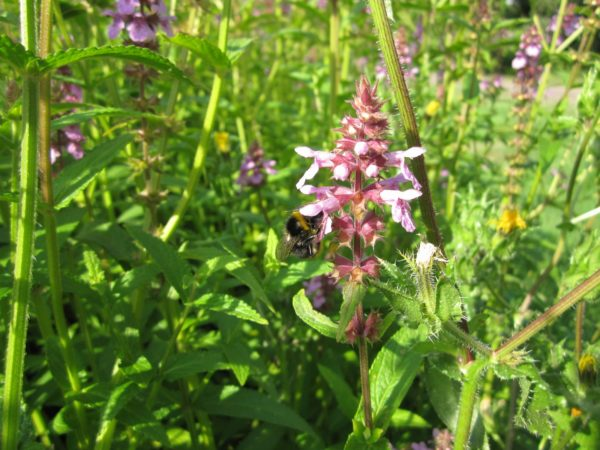Generate an elaborate caption for the given image.

The image showcases a vibrant scene of **Stachys palustris**, commonly known as Marsh Woundwort, featuring an elegant cluster of pink flowers. Set against a lush green backdrop, this perennial plant is not only aesthetically pleasing but also serves as a vital attraction for pollinators like bumblebees, which is captured in the image as one is seen foraging among the blooms. The delicate petals of the flowers are intricately arranged, combining shades of pink and white, creating a striking visual contrast with the surrounding foliage. This plant thrives in moist environments and is ideal for medium to large ponds, enhancing biodiversity in aquatic ecosystems. The sunny lighting accentuates the freshness of the scene, highlighting the beauty of nature in full bloom.